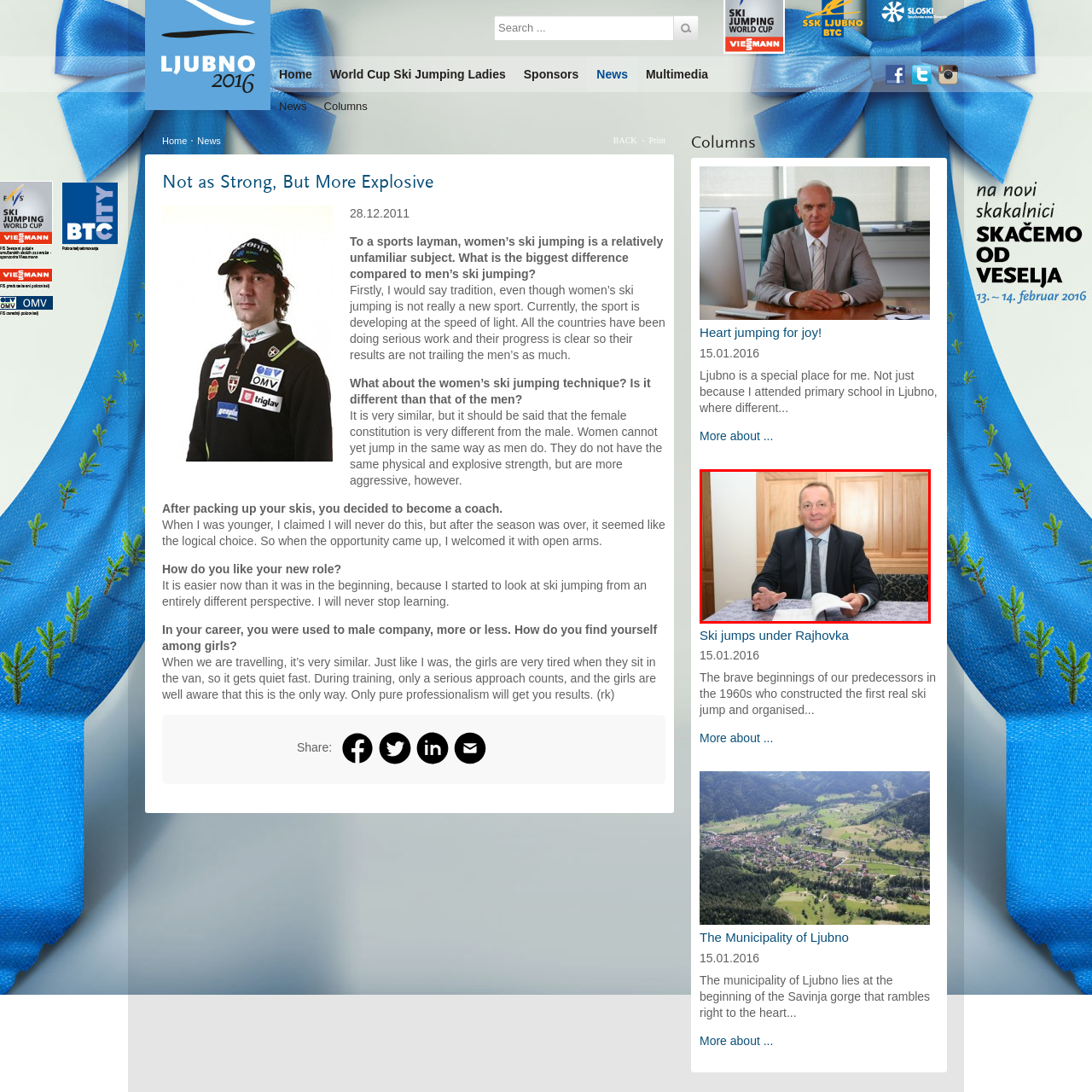What is the man holding in his hand?
Concentrate on the image within the red bounding box and respond to the question with a detailed explanation based on the visual information provided.

The man is gesturing with one hand while holding a document in the other. This suggests that he is engaged in a discussion or meeting, and the document may be related to the topic being discussed.